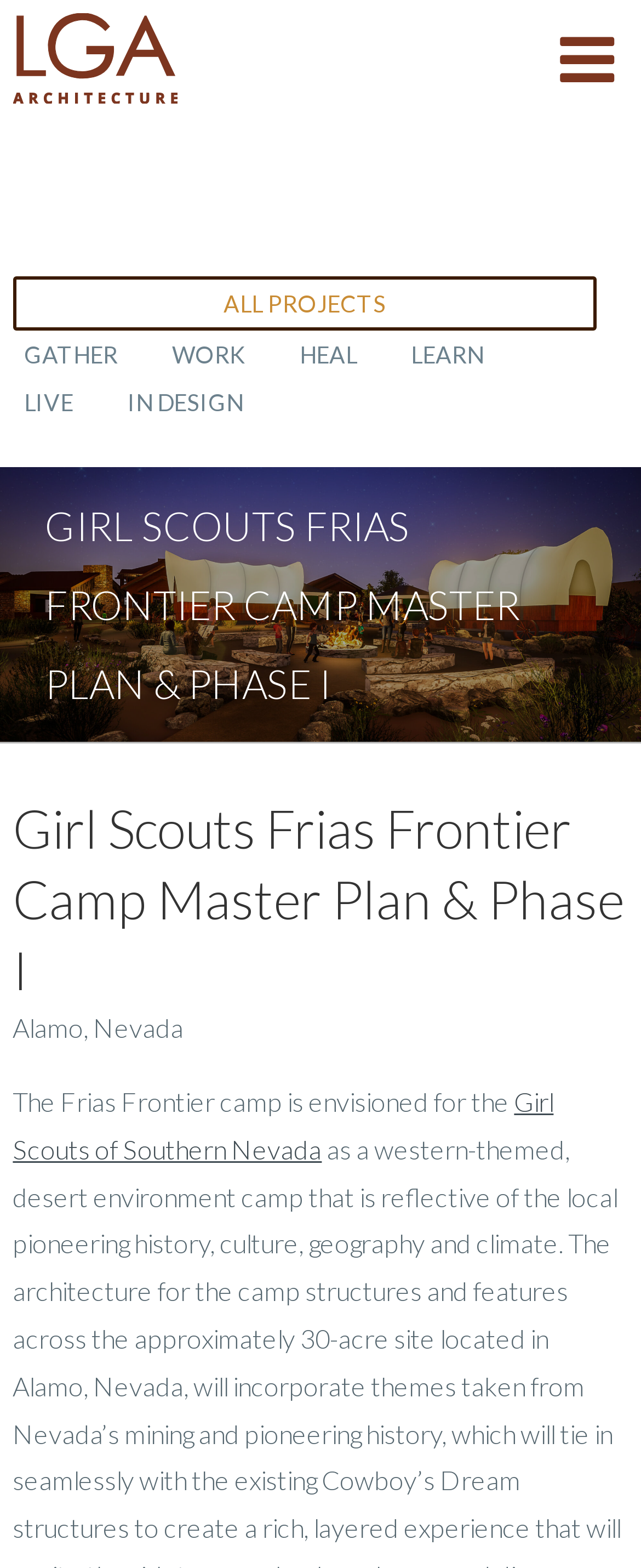Please identify the bounding box coordinates of the element on the webpage that should be clicked to follow this instruction: "Visit the Girl Scouts of Southern Nevada website". The bounding box coordinates should be given as four float numbers between 0 and 1, formatted as [left, top, right, bottom].

[0.02, 0.692, 0.864, 0.742]